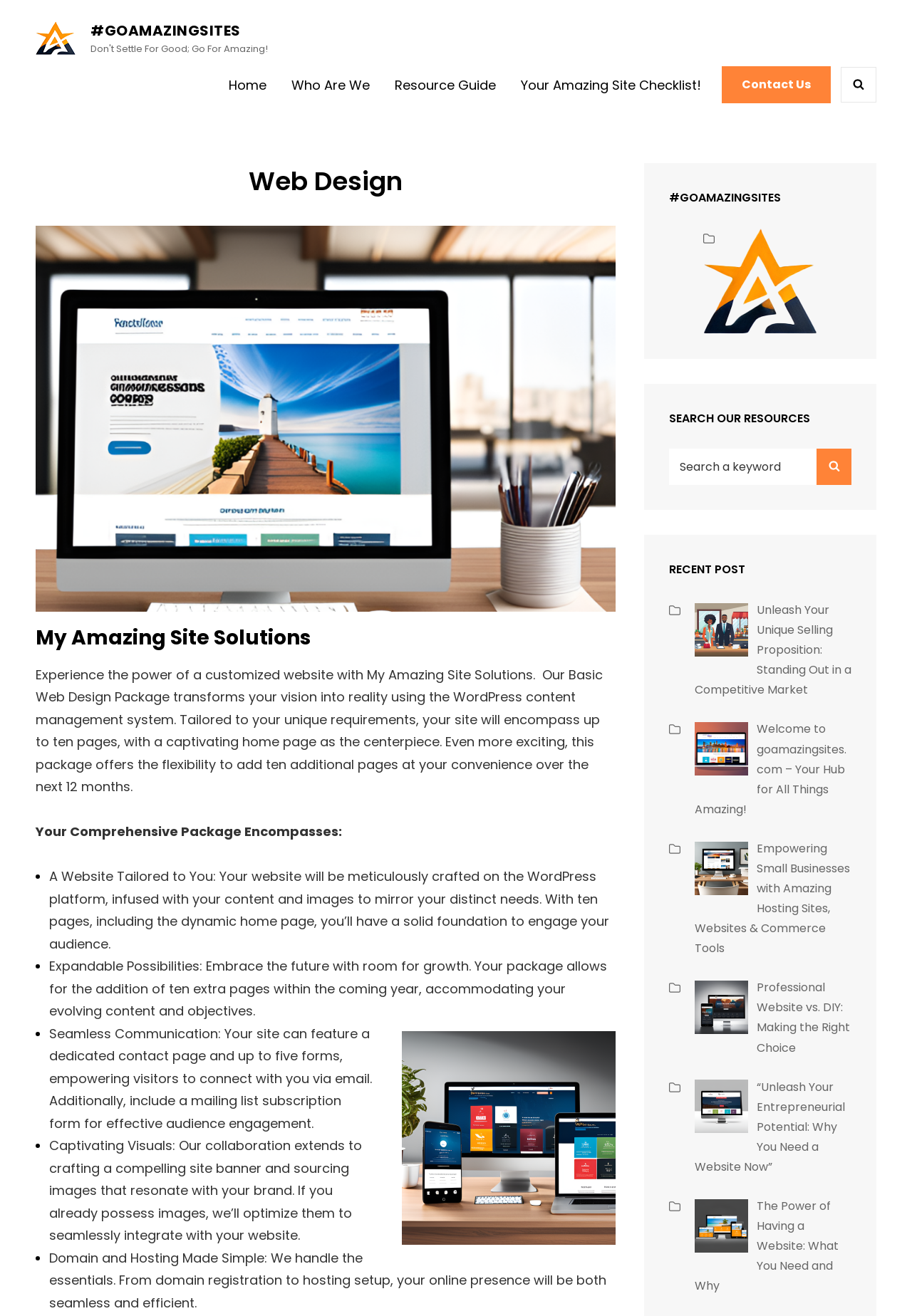Locate the bounding box coordinates of the area that needs to be clicked to fulfill the following instruction: "check CONTACT". The coordinates should be in the format of four float numbers between 0 and 1, namely [left, top, right, bottom].

None